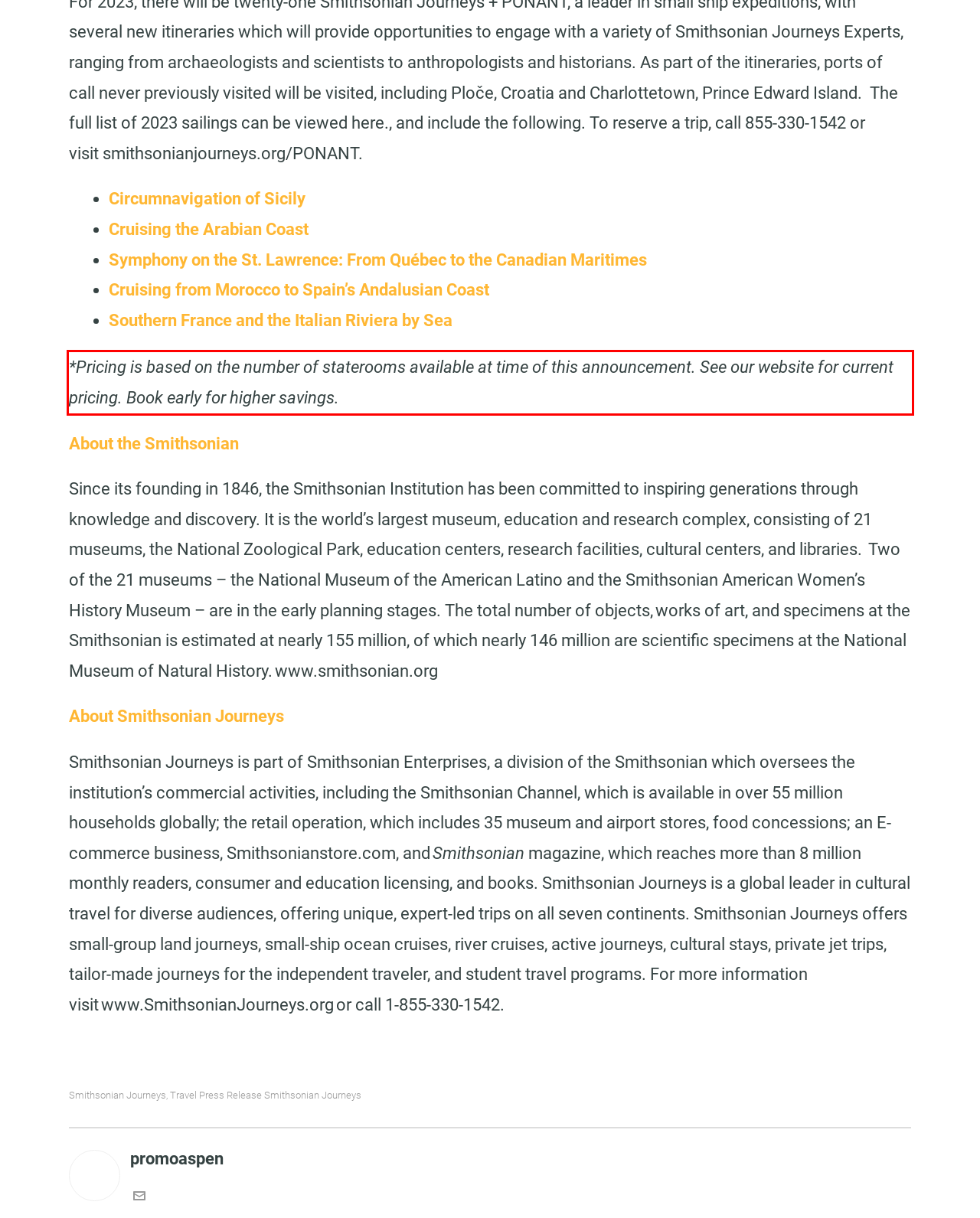You are given a screenshot of a webpage with a UI element highlighted by a red bounding box. Please perform OCR on the text content within this red bounding box.

*Pricing is based on the number of staterooms available at time of this announcement. See our website for current pricing. Book early for higher savings.